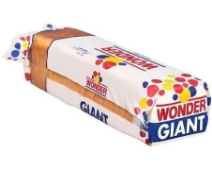What is the texture of the bread?
Look at the screenshot and respond with one word or a short phrase.

Soft